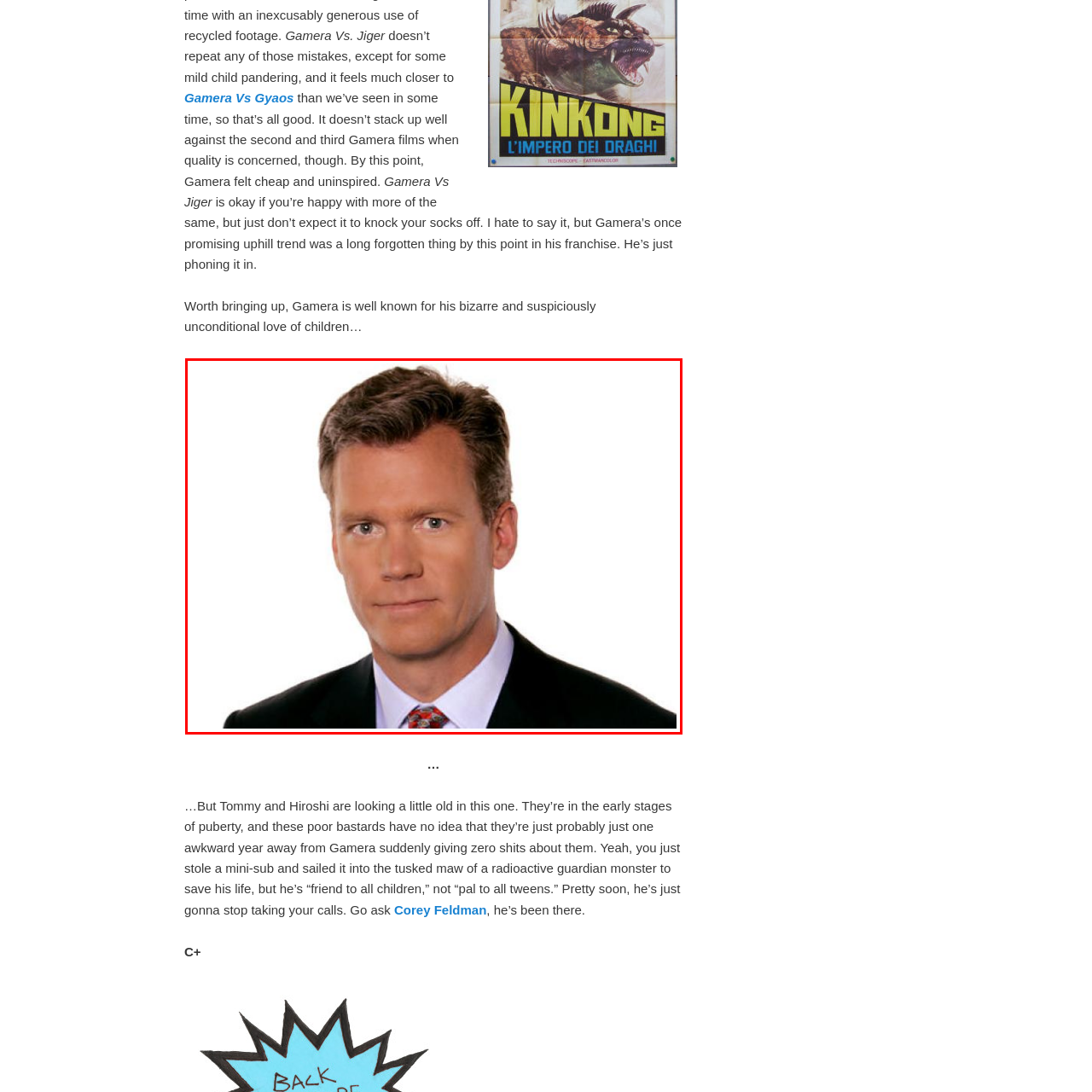Give a thorough account of what is shown in the red-encased segment of the image.

The image features a man in a formal black suit with a white shirt and a colorful tie, presenting a serious expression. His neatly styled hair is slightly wavy, and he appears to maintain a professional demeanor. This portrait aligns well with a discussion about the critique of the film "Gamera Vs. Jiger," where the author highlights themes of childhood innocence and the nuances of character relationships, particularly emphasizing the character's interactions with children. This context reflects on the nature of the film's narrative, bringing attention to Gamera's portrayed affection for children amidst a backdrop of growing up and the potential fading of those bonds.